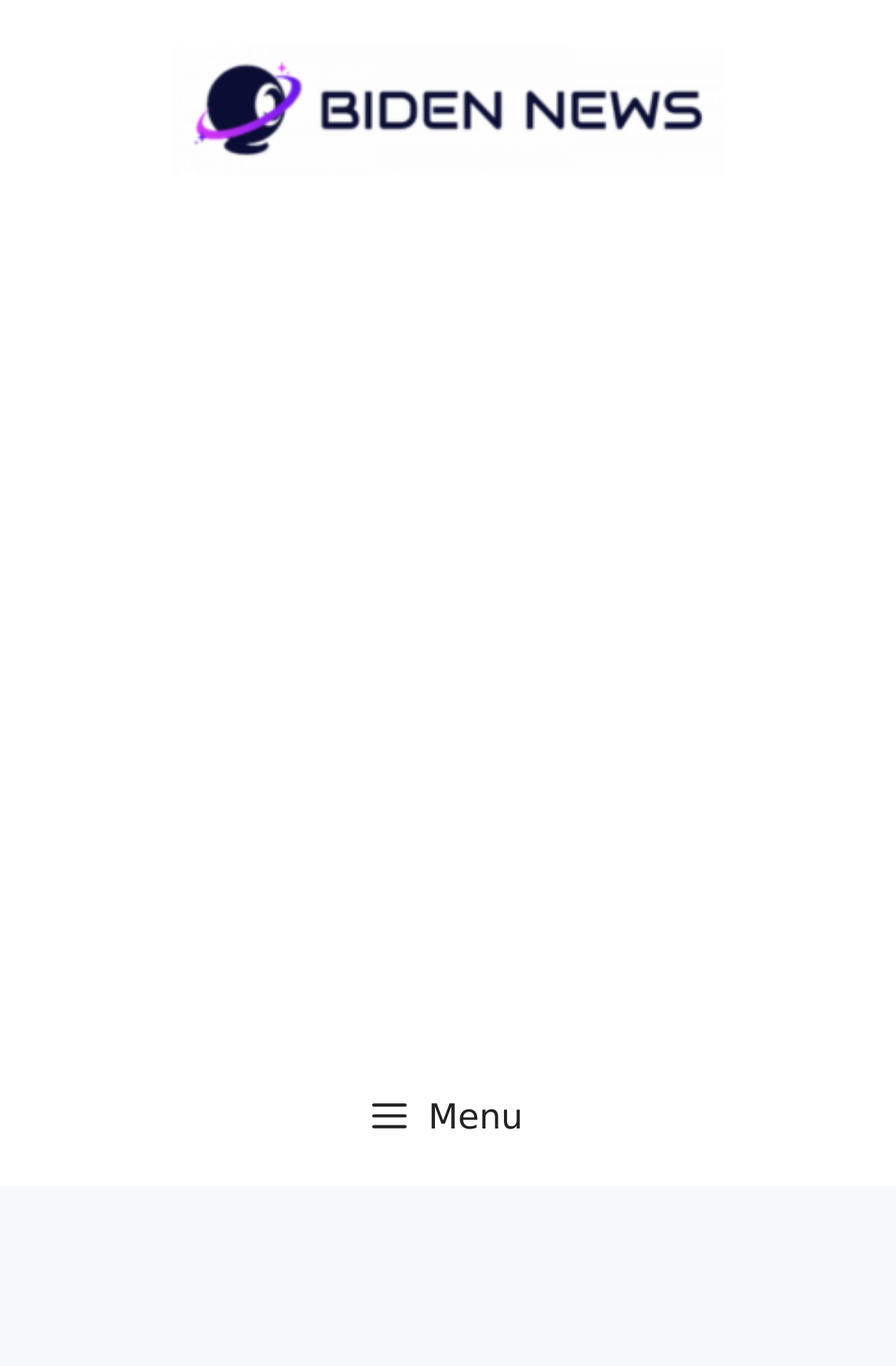Using the webpage screenshot, locate the HTML element that fits the following description and provide its bounding box: "alt="Biden News Site"".

[0.192, 0.064, 0.808, 0.098]